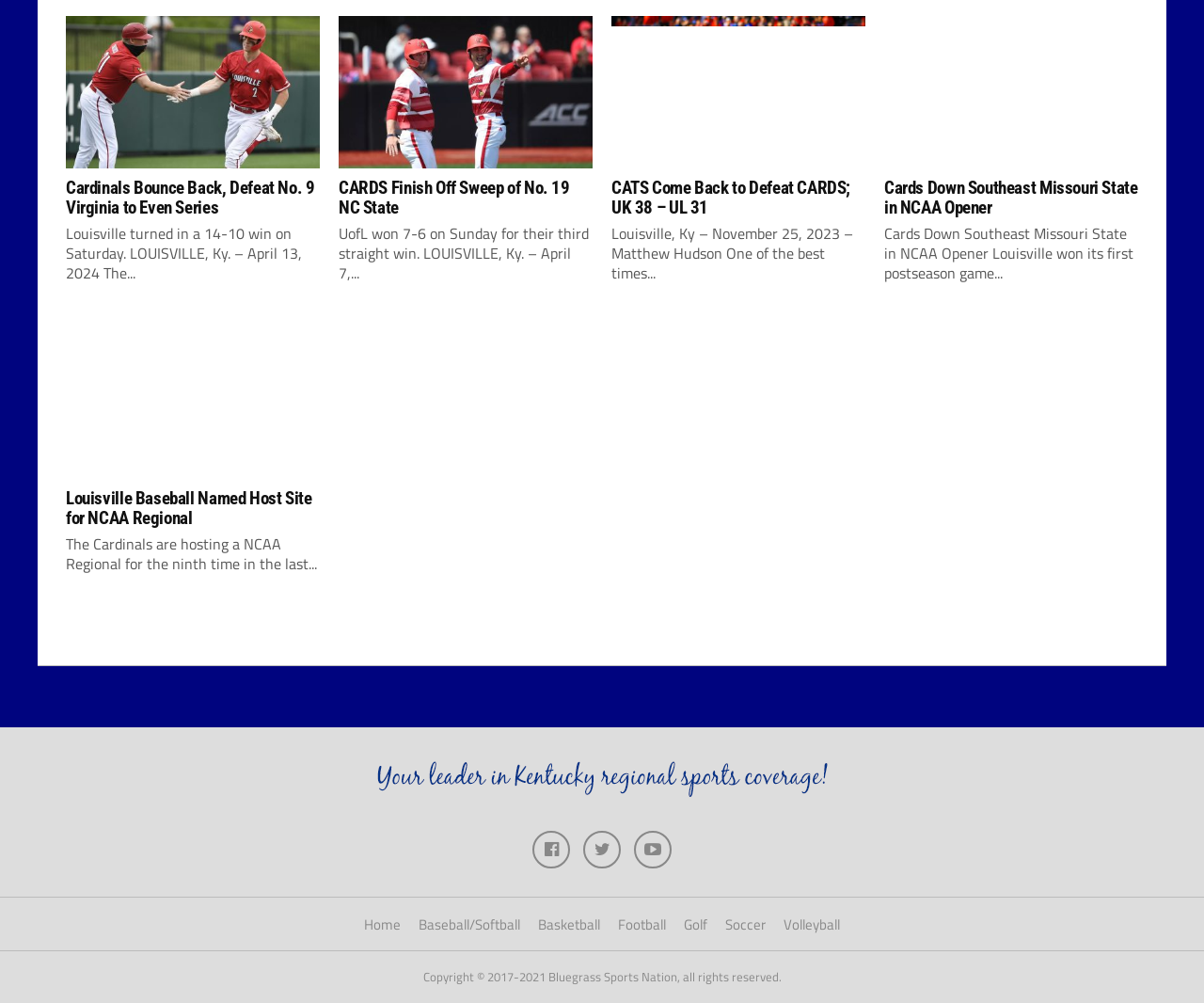Specify the bounding box coordinates of the element's area that should be clicked to execute the given instruction: "Click on the 'Cardinals Bounce Back, Defeat No. 9 Virginia to Even Series' article". The coordinates should be four float numbers between 0 and 1, i.e., [left, top, right, bottom].

[0.055, 0.176, 0.261, 0.218]